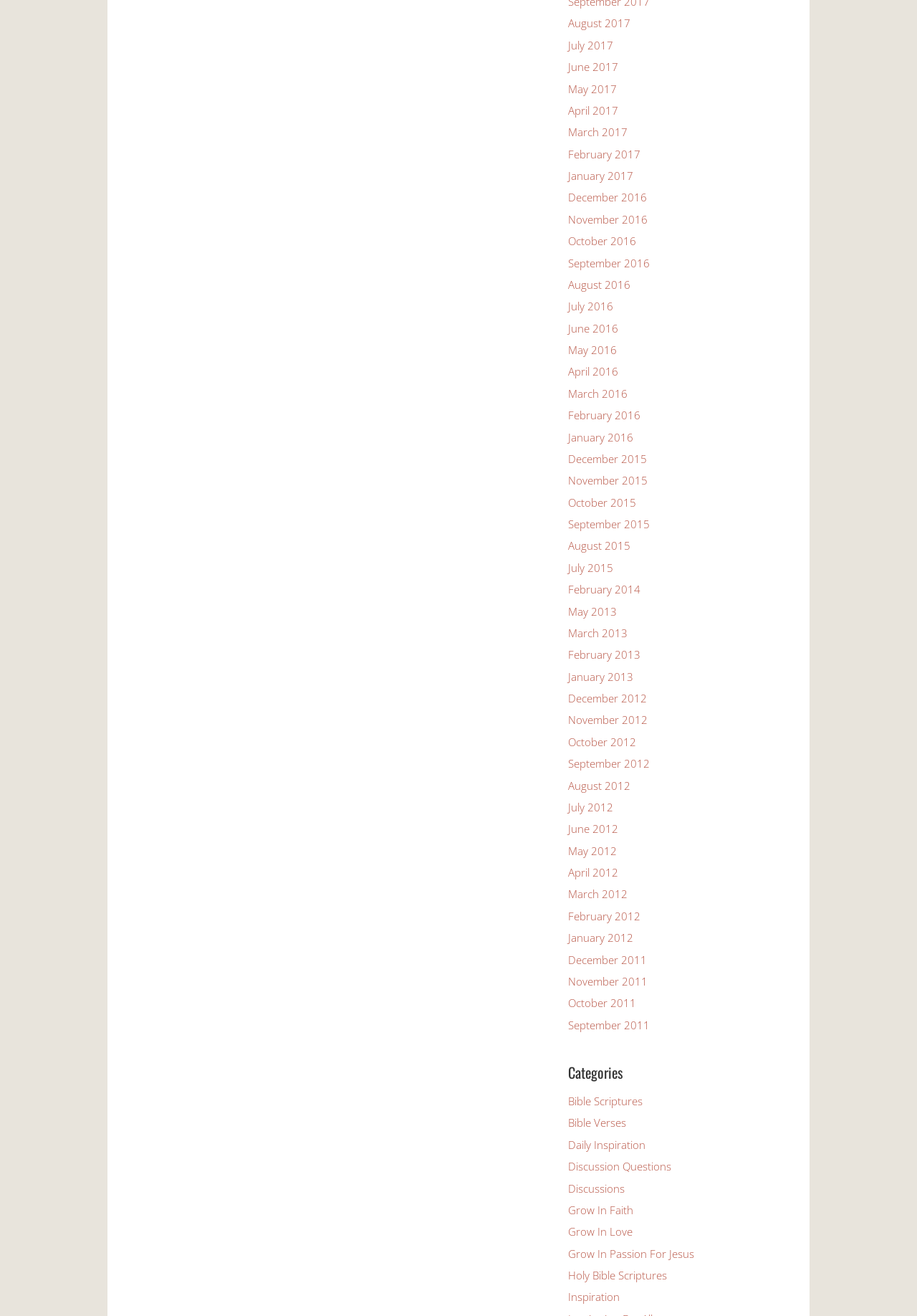Provide the bounding box coordinates of the HTML element described by the text: "Grow In Passion For Jesus". The coordinates should be in the format [left, top, right, bottom] with values between 0 and 1.

[0.62, 0.947, 0.757, 0.958]